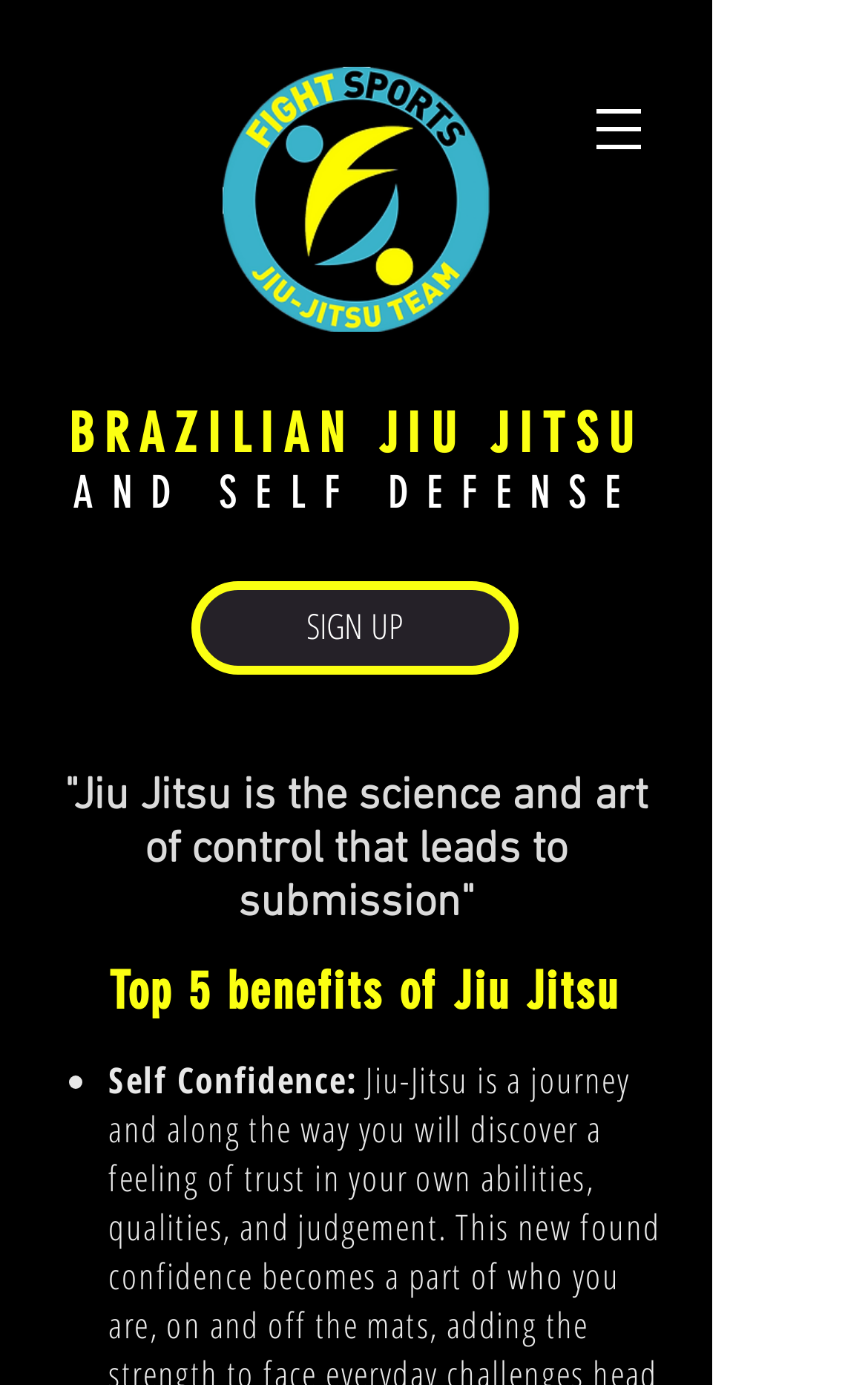Using the description: "SIGN UP", determine the UI element's bounding box coordinates. Ensure the coordinates are in the format of four float numbers between 0 and 1, i.e., [left, top, right, bottom].

[0.221, 0.42, 0.597, 0.487]